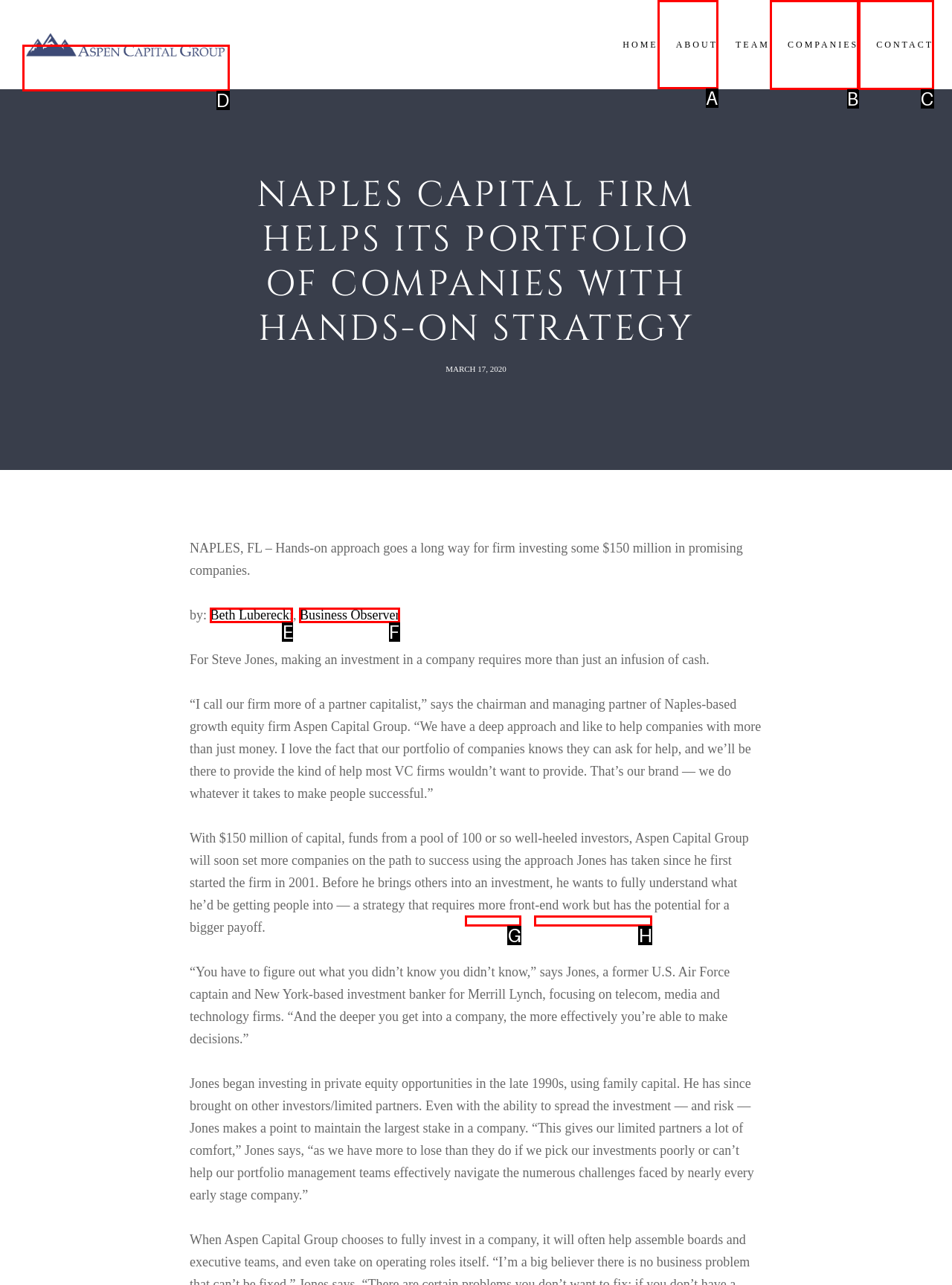Identify the letter of the UI element you need to select to accomplish the task: Click on the 'ABOUT' link.
Respond with the option's letter from the given choices directly.

A